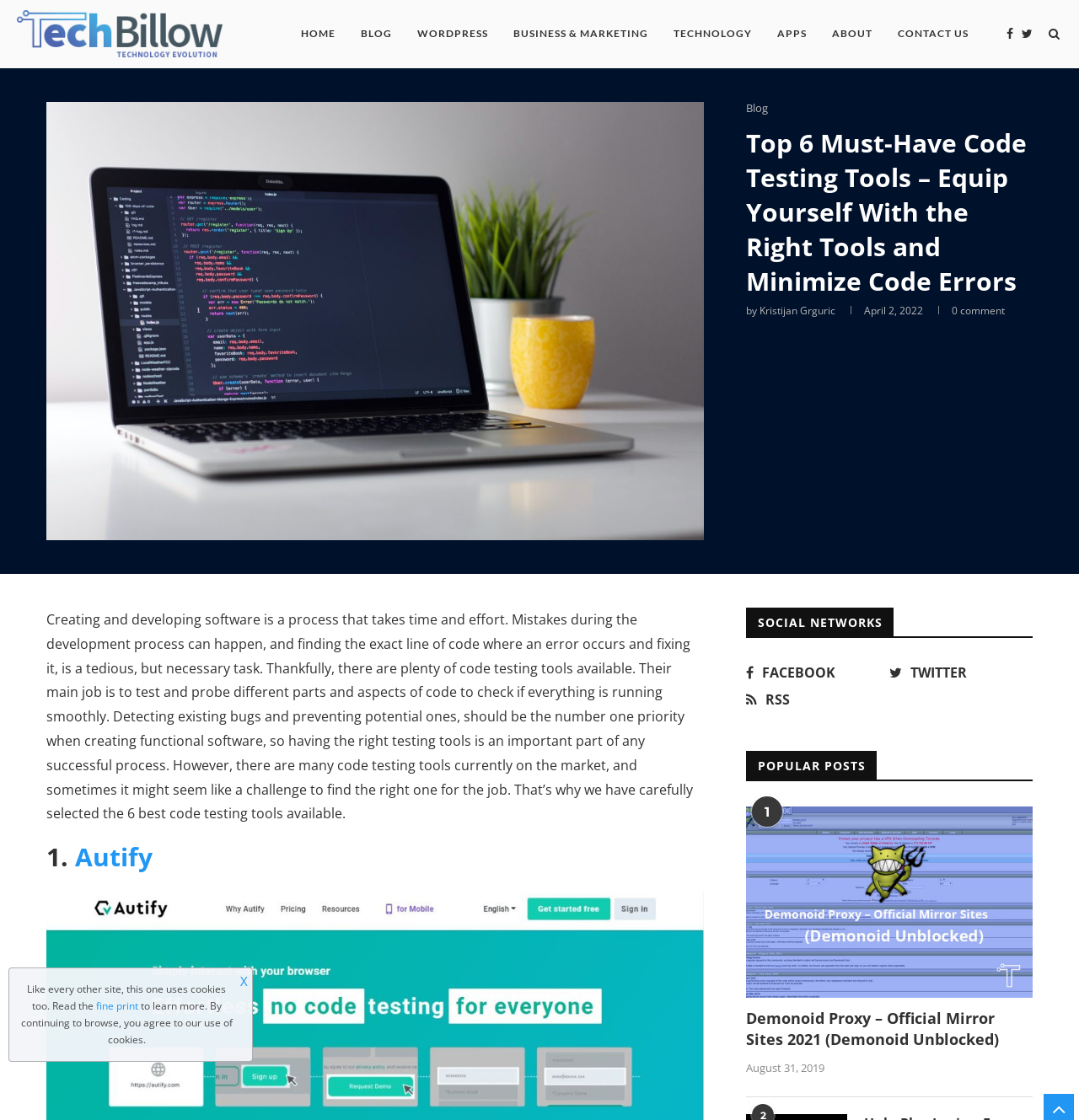Can you determine the main header of this webpage?

Top 6 Must-Have Code Testing Tools – Equip Yourself With the Right Tools and Minimize Code Errors